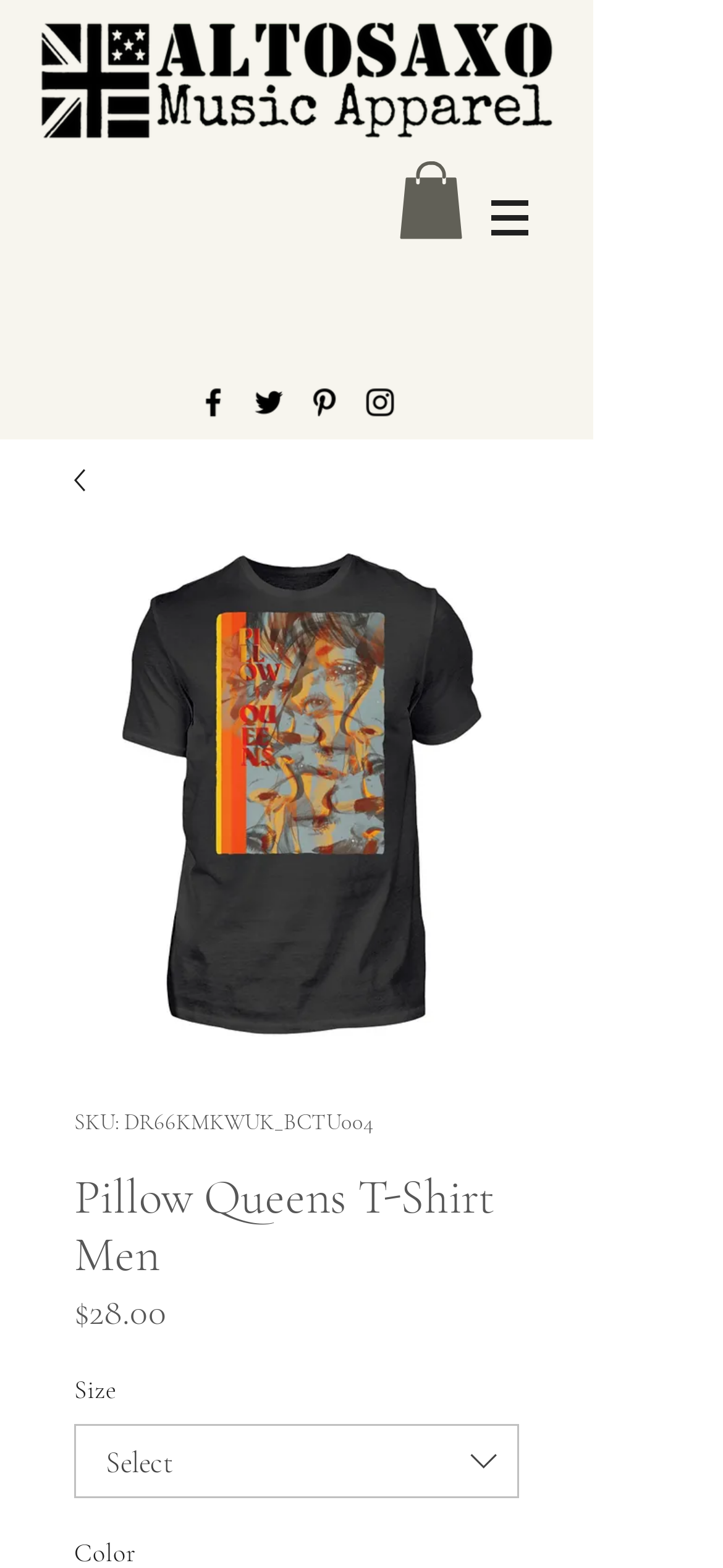What is the material of the t-shirt?
Refer to the screenshot and respond with a concise word or phrase.

100% Cotton